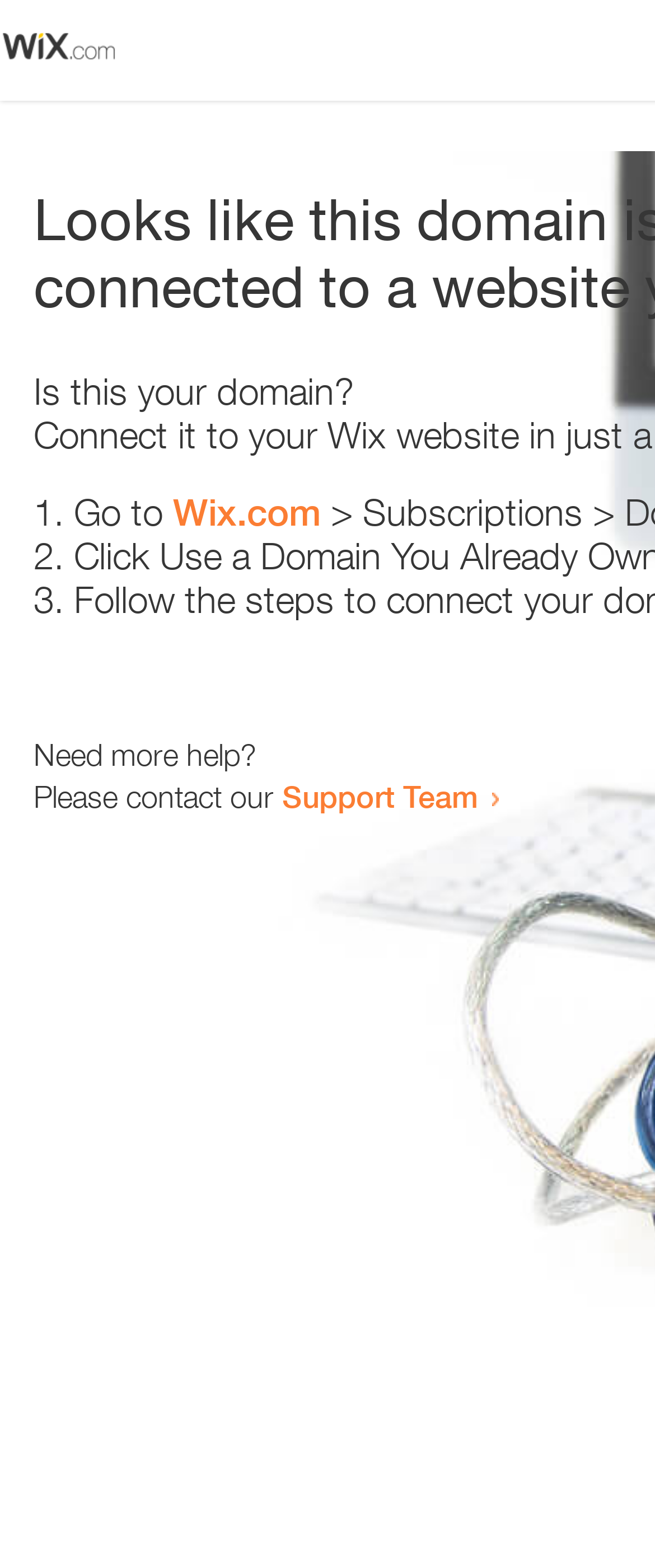Find and provide the bounding box coordinates for the UI element described with: "Wix.com".

[0.264, 0.313, 0.49, 0.341]